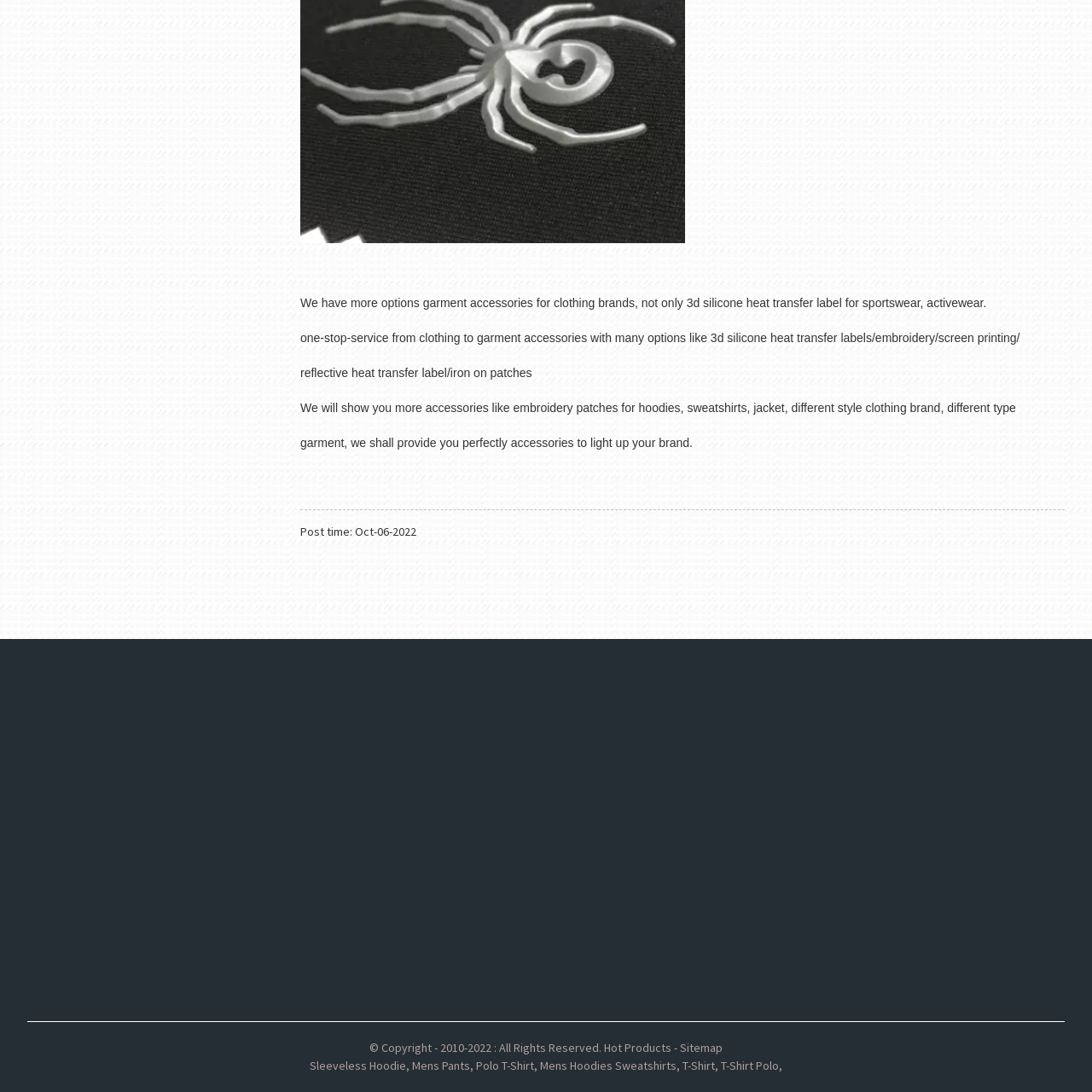What is the copyright period?
Please provide a detailed and thorough answer to the question.

The webpage contains a static text '© Copyright - 2010-2022 : All Rights Reserved.' which specifies the copyright period.